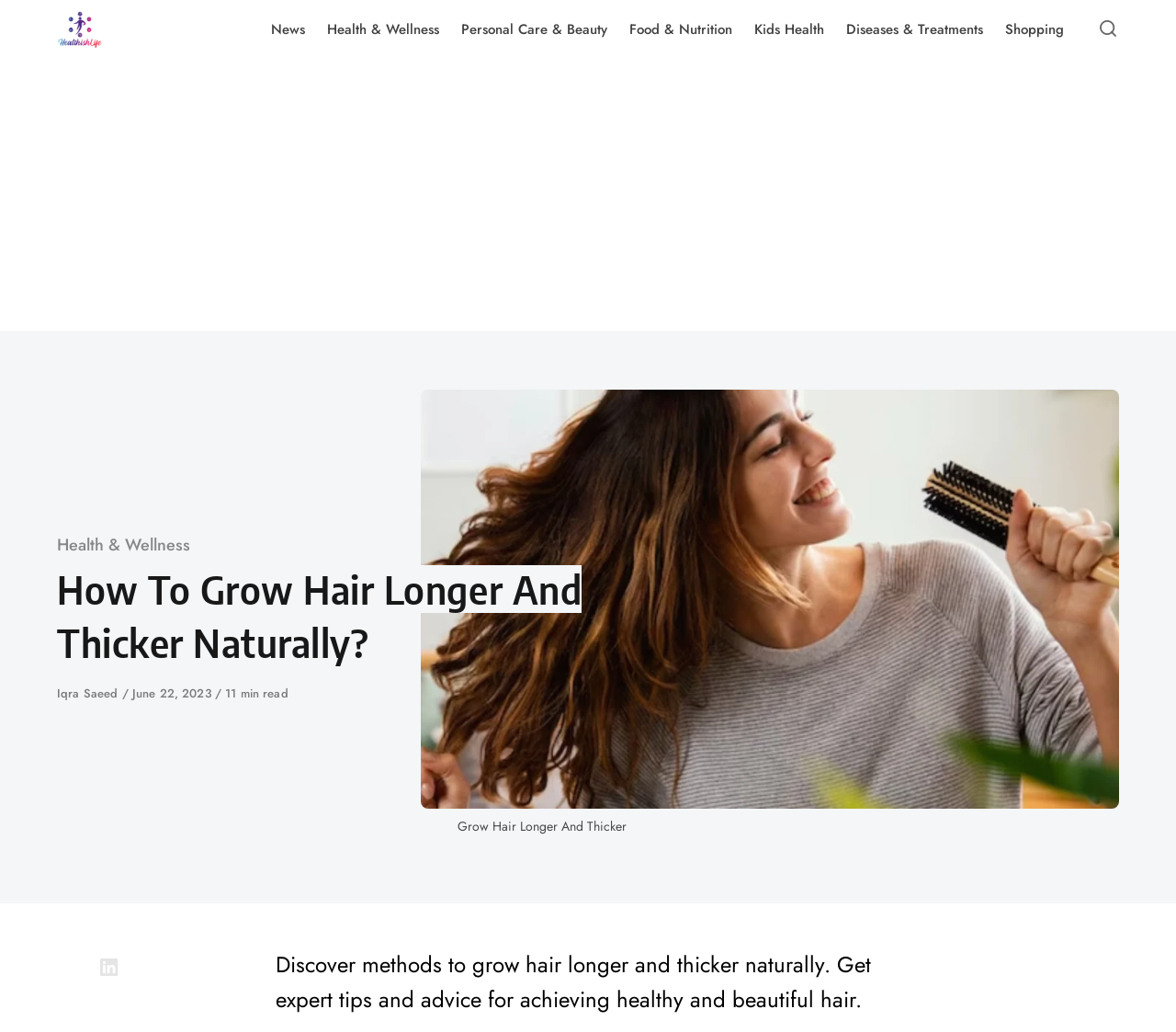Based on the visual content of the image, answer the question thoroughly: What is the topic of the article?

I determined the topic of the article by looking at the header section of the webpage, where it says 'How To Grow Hair Longer And Thicker Naturally?'. This indicates that the article is about growing hair longer and thicker naturally.